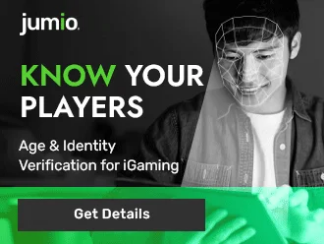What is the purpose of the 'Get Details' button?
Provide a one-word or short-phrase answer based on the image.

To learn more